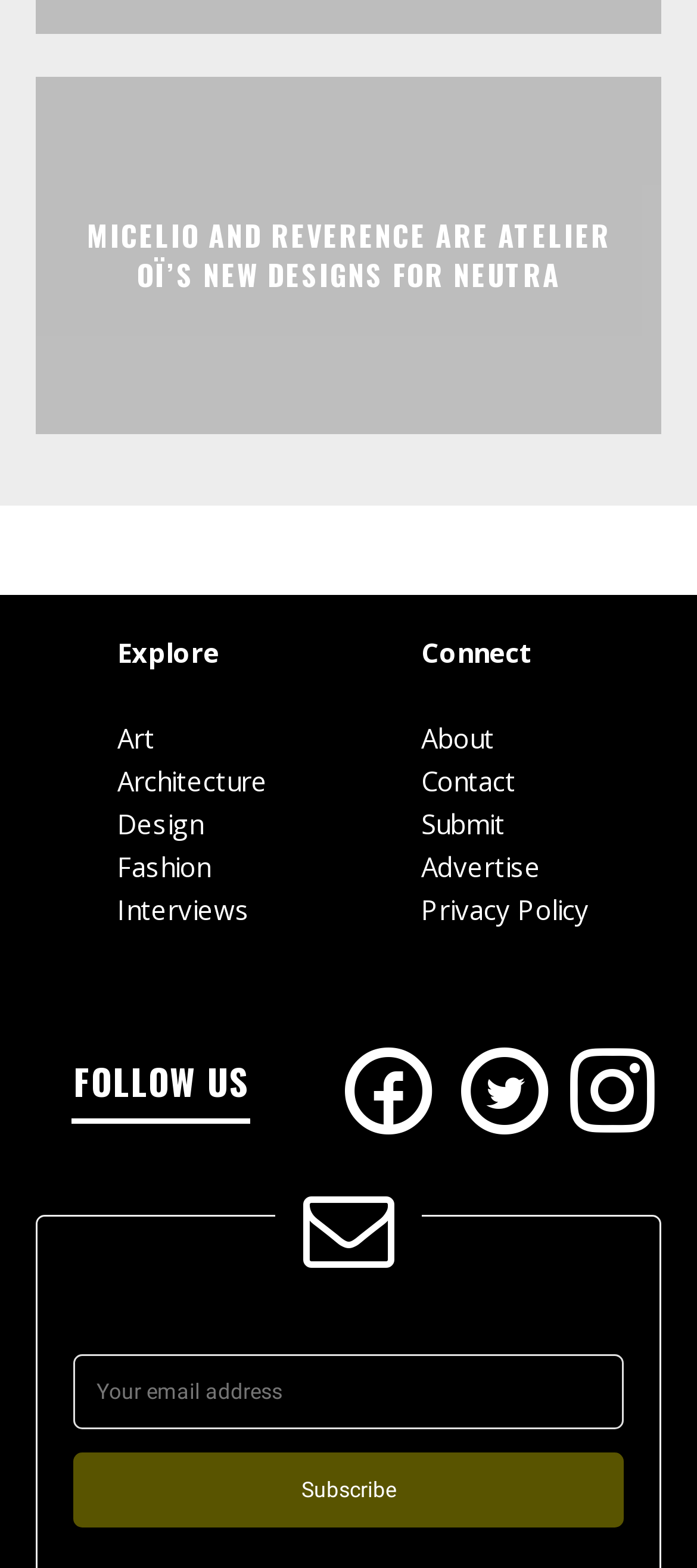How many social media icons are there on this webpage?
Please elaborate on the answer to the question with detailed information.

I found three social media icons on the webpage, which are located in a row. These icons are likely links to the website's social media profiles.